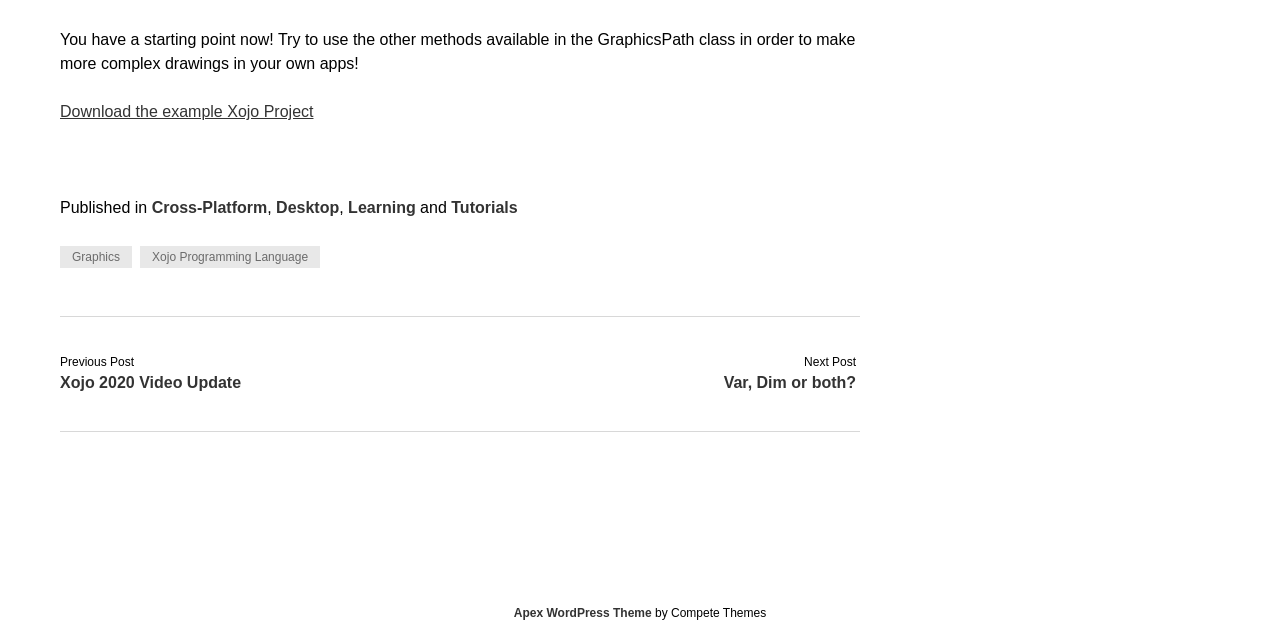Determine the bounding box coordinates of the clickable element to achieve the following action: 'Download the example Xojo Project'. Provide the coordinates as four float values between 0 and 1, formatted as [left, top, right, bottom].

[0.047, 0.162, 0.245, 0.189]